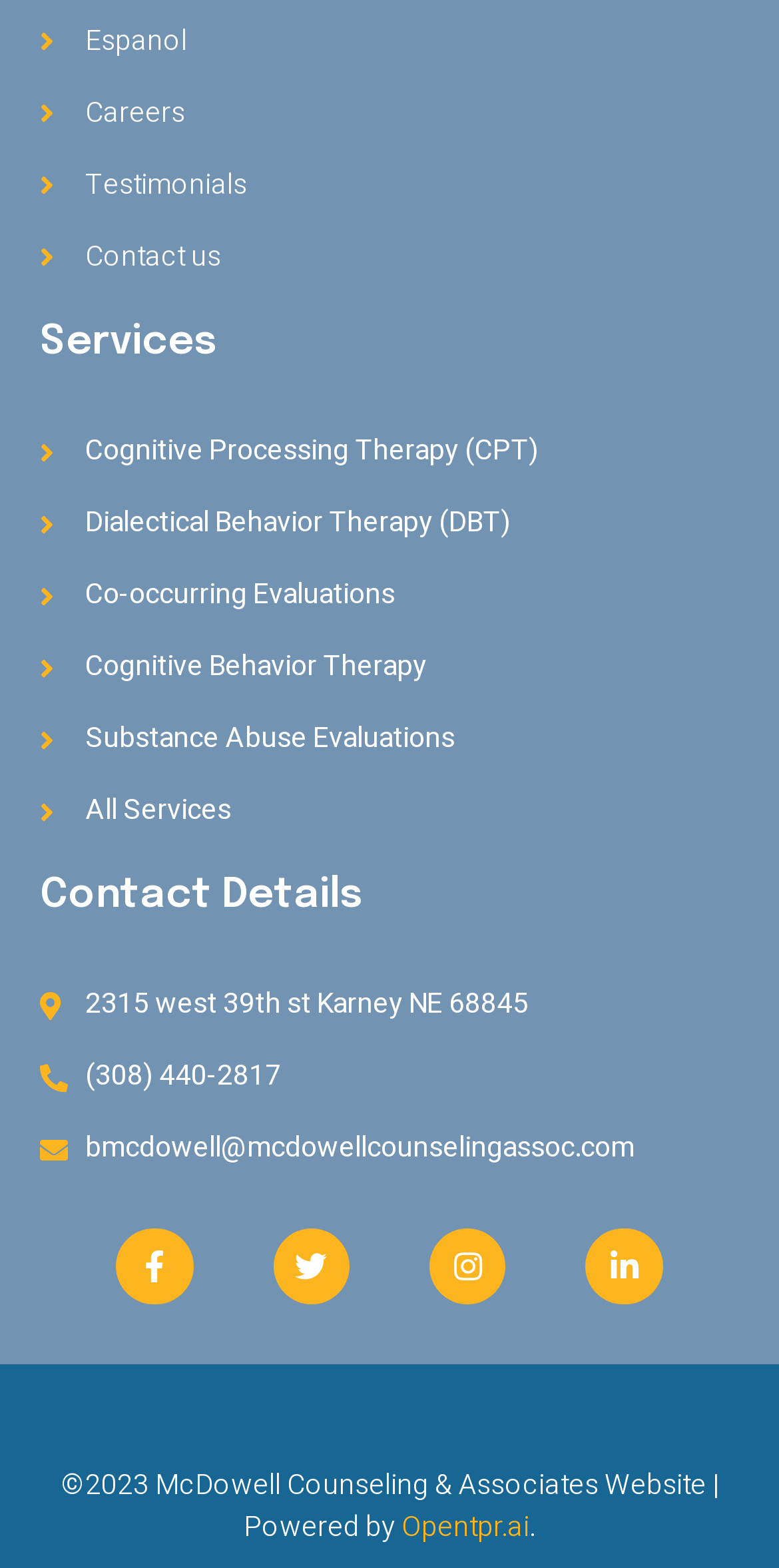What is the address of McDowell Counseling & Associates?
Observe the image and answer the question with a one-word or short phrase response.

2315 west 39th st Karney NE 68845